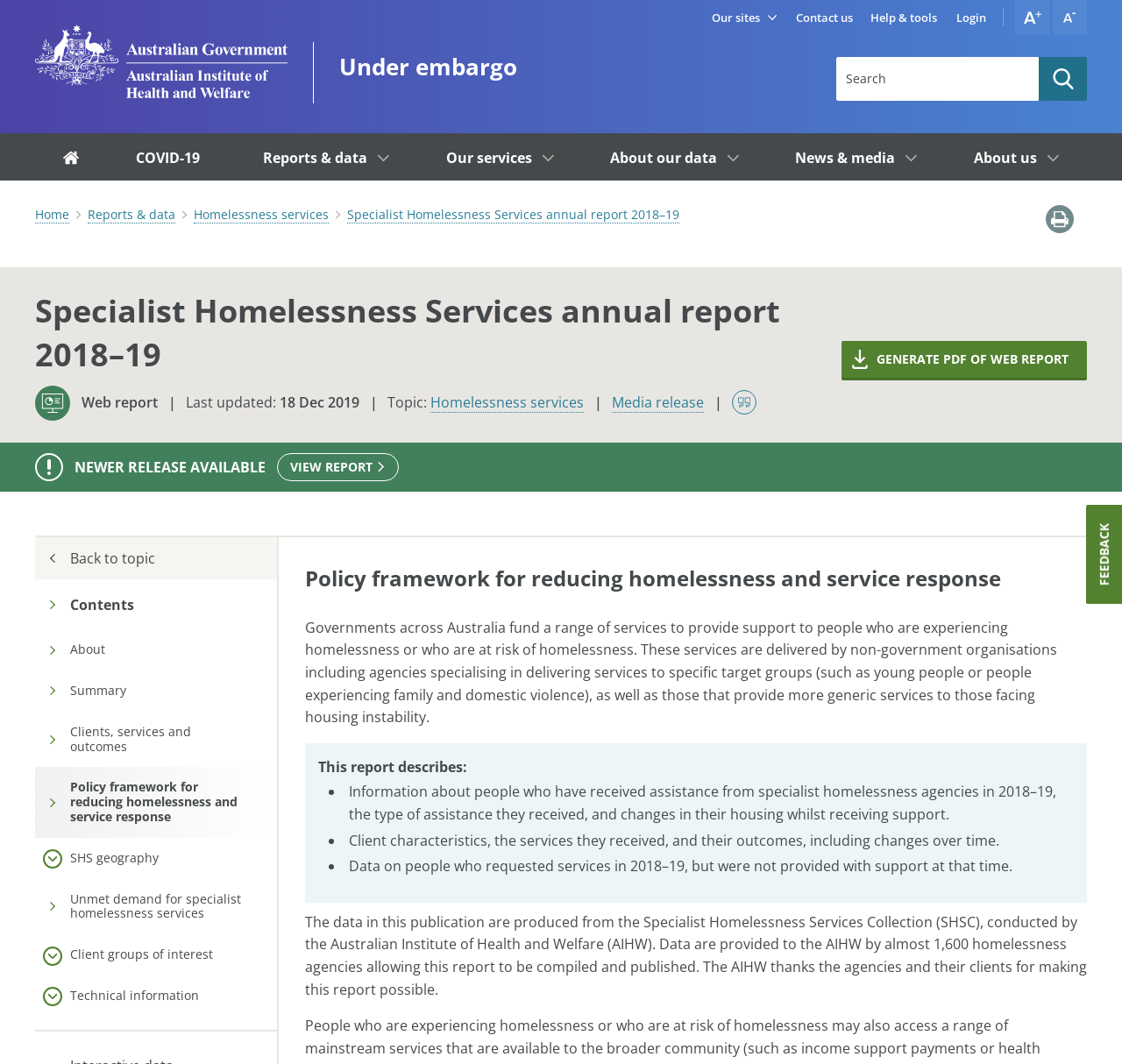What is the format of the report?
Please answer the question with a detailed and comprehensive explanation.

I determined the answer by looking at the 'Web report' section on the webpage, which suggests that the format of the report is a web report.